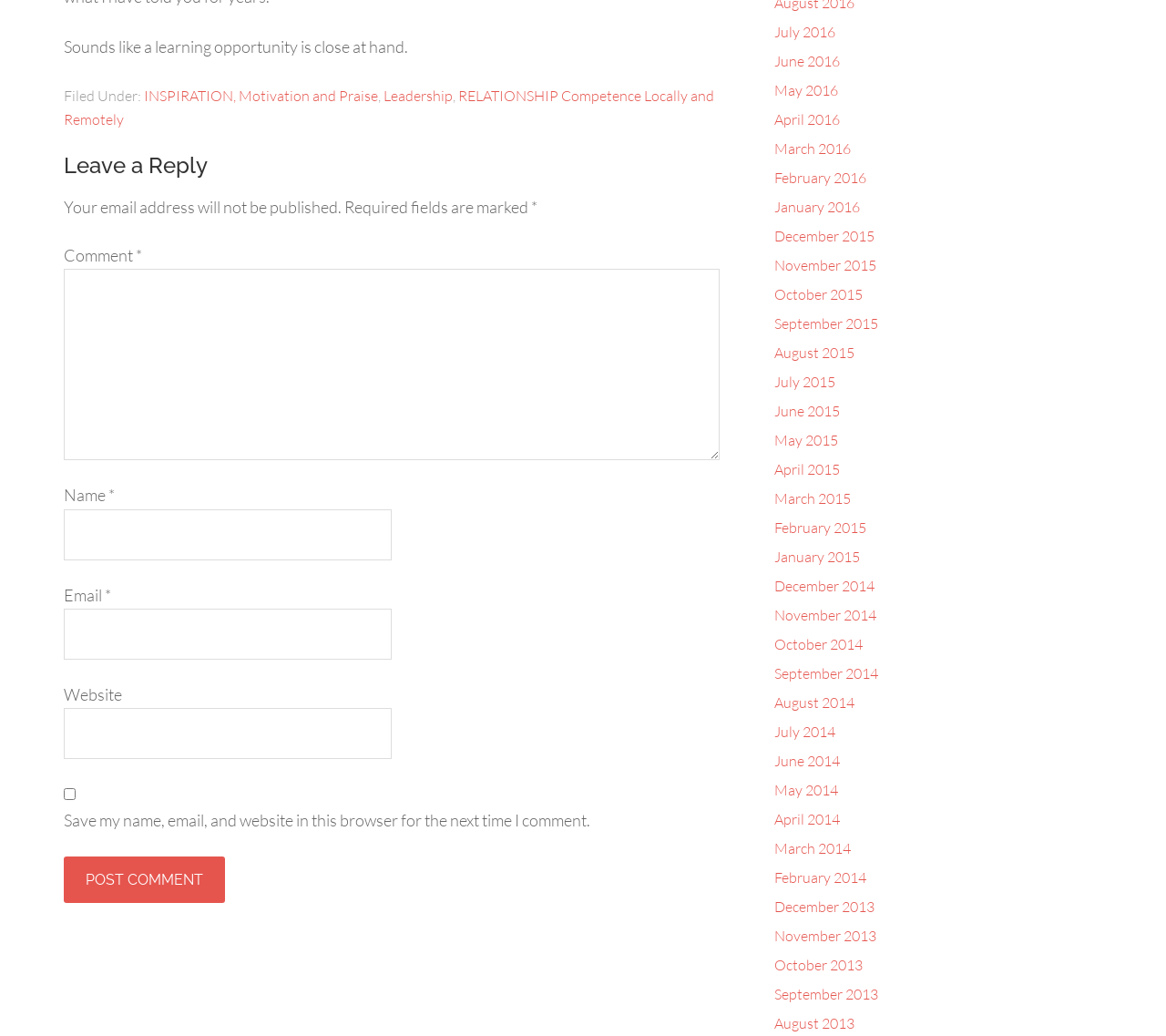What is the purpose of the checkbox labeled 'Save my name, email, and website in this browser for the next time I comment'?
Please respond to the question with a detailed and well-explained answer.

The checkbox labeled 'Save my name, email, and website in this browser for the next time I comment' is located below the 'Email' text box. Its purpose is to allow users to save their information in the browser, so they do not have to re-enter it the next time they comment on the website.